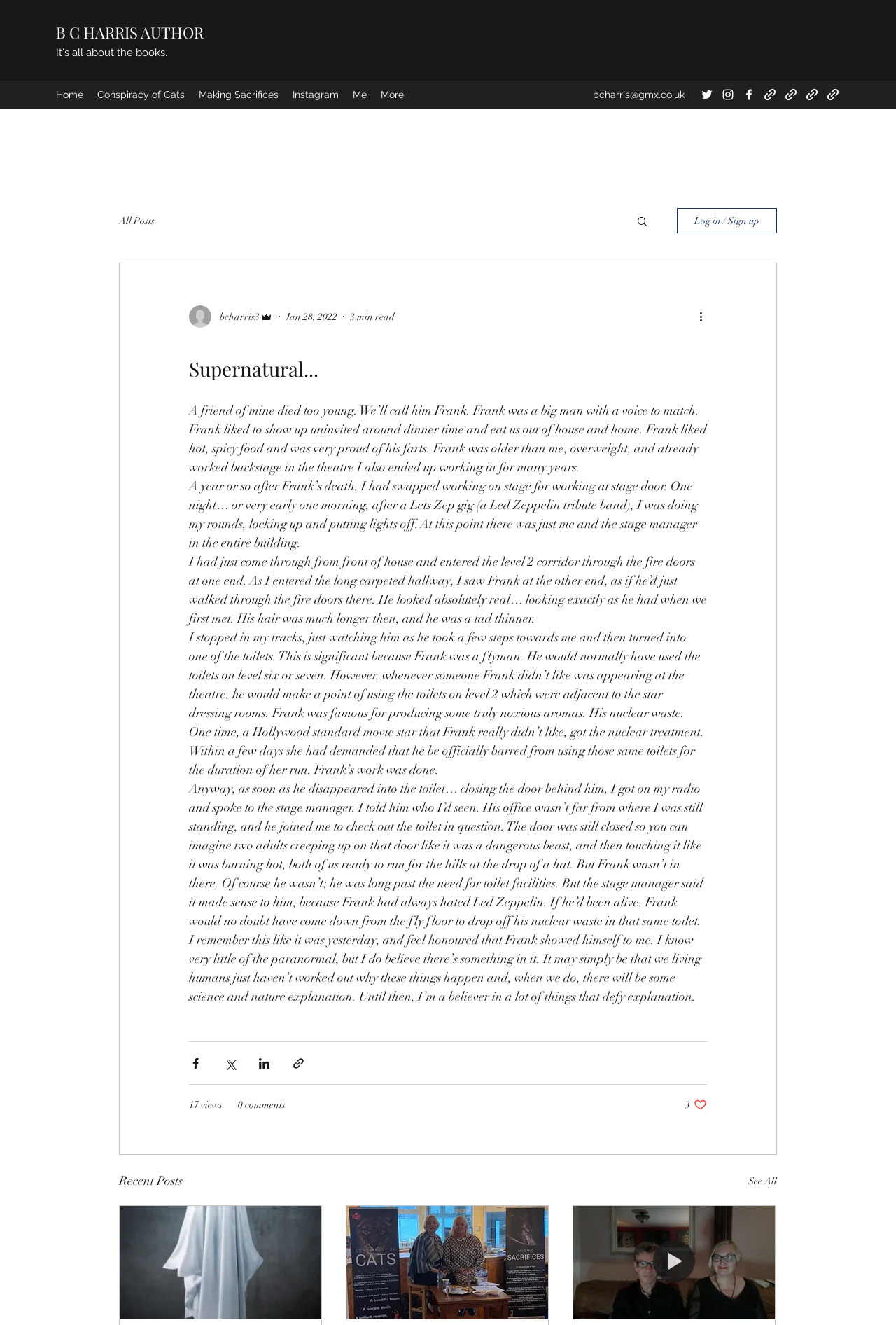Locate the bounding box of the UI element described by: "Conspiracy of Cats" in the given webpage screenshot.

[0.101, 0.063, 0.214, 0.079]